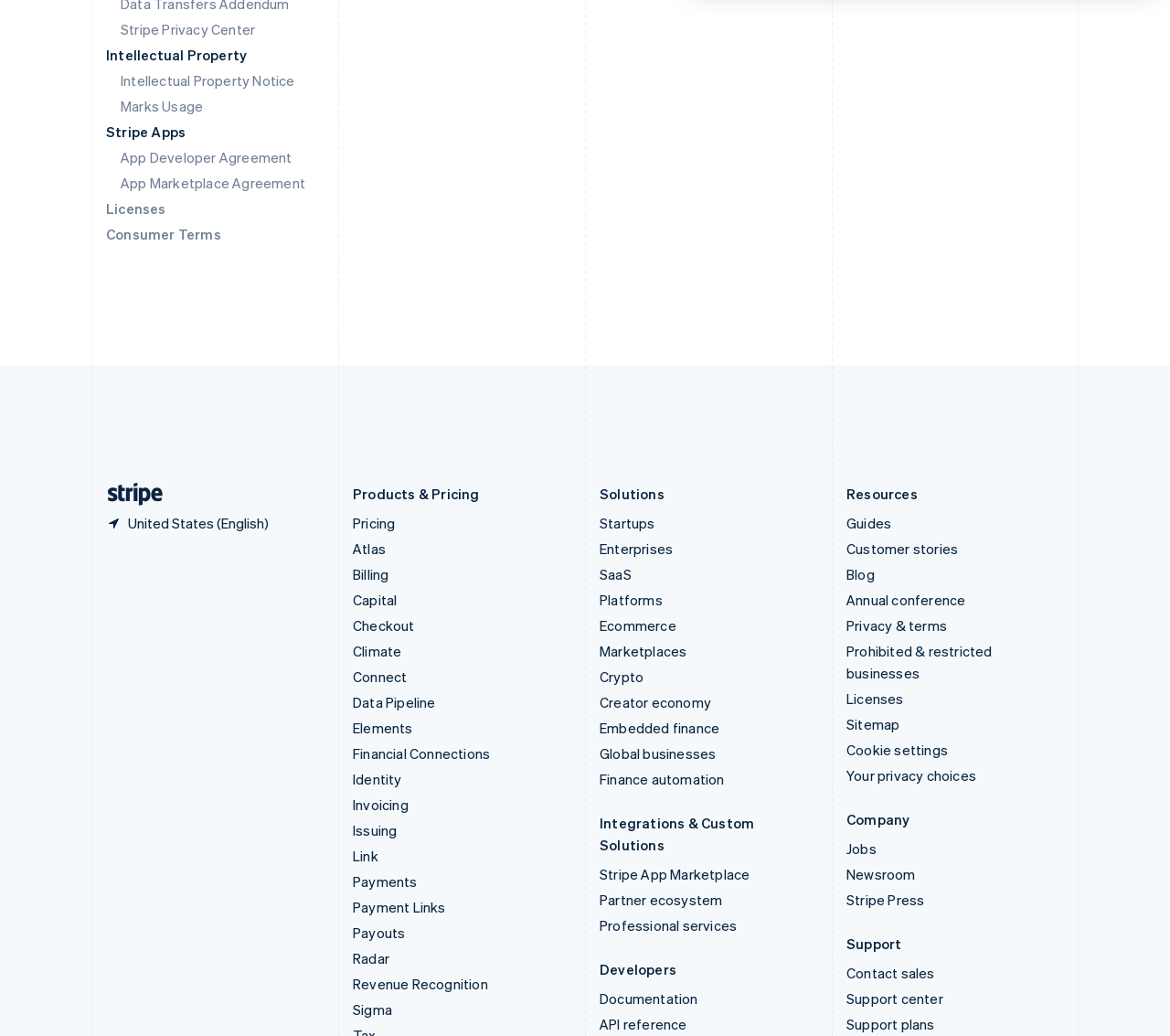Please identify the bounding box coordinates of the element I need to click to follow this instruction: "View Pricing".

[0.302, 0.496, 0.338, 0.514]